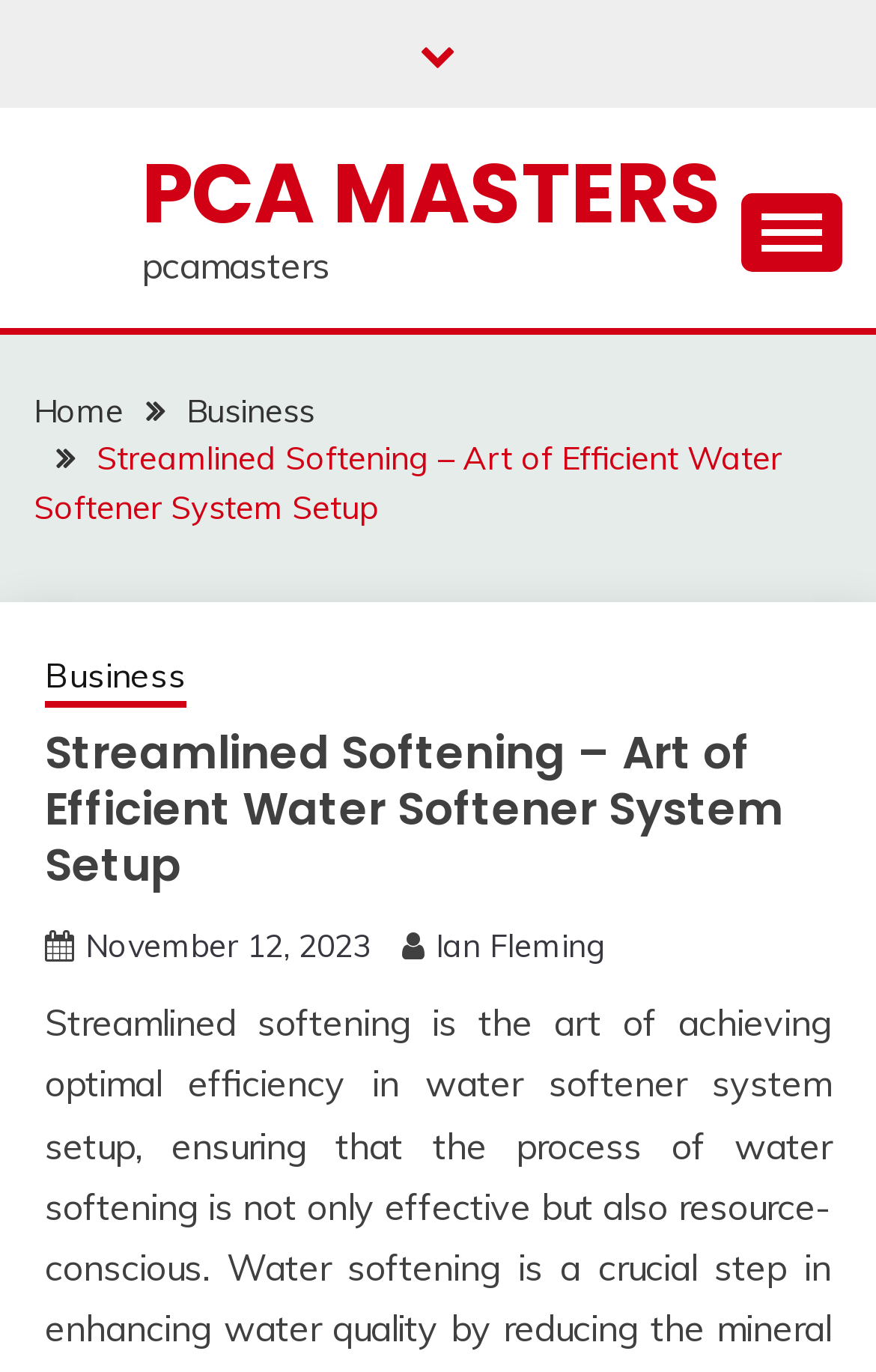Determine the bounding box coordinates of the clickable region to carry out the instruction: "view November 12, 2023".

[0.097, 0.675, 0.423, 0.704]